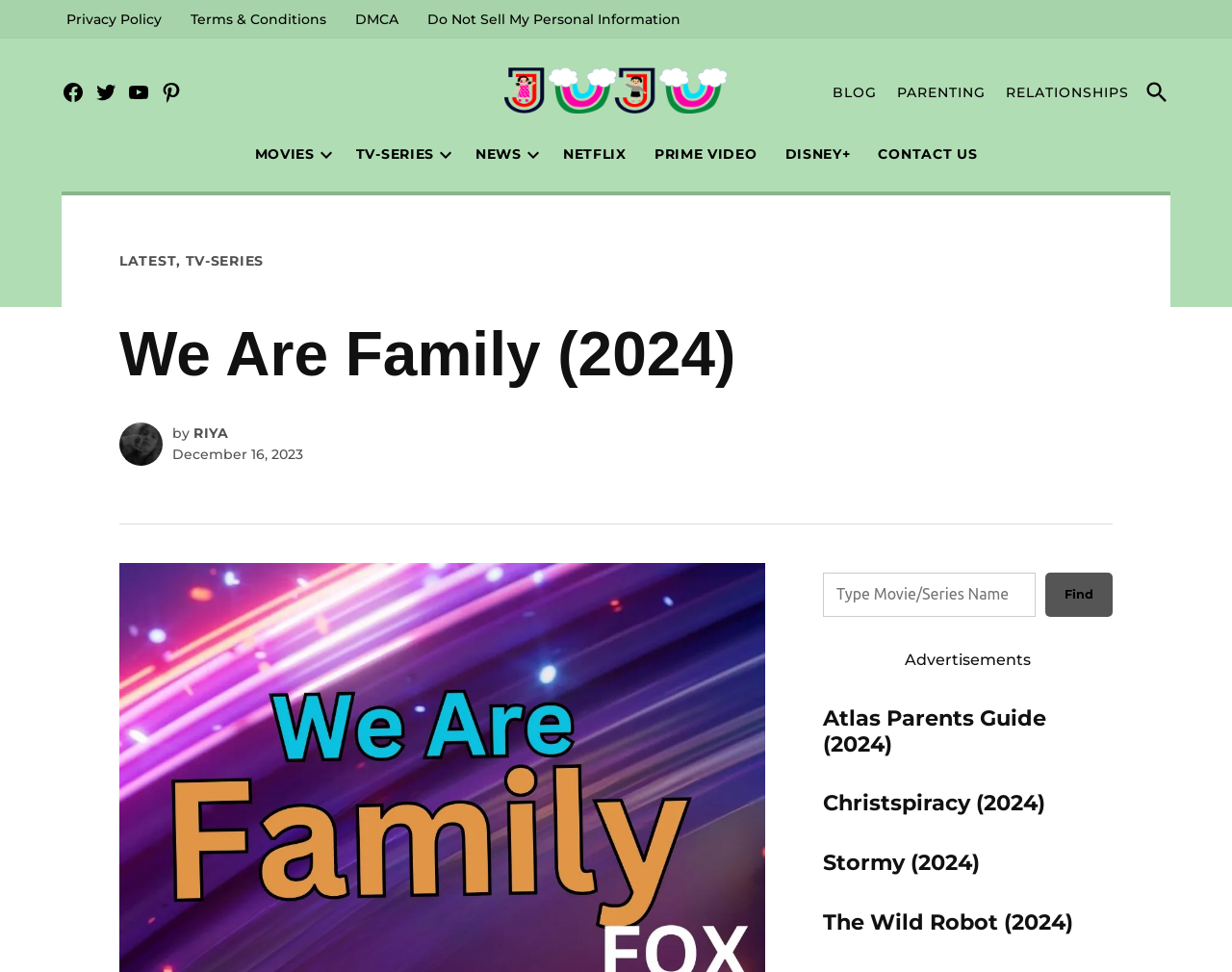What is the name of the movie?
Carefully examine the image and provide a detailed answer to the question.

The name of the movie can be found in the heading element, which is 'We Are Family (2024)'. This is the main title of the webpage, indicating that the webpage is about the movie 'We Are Family'.